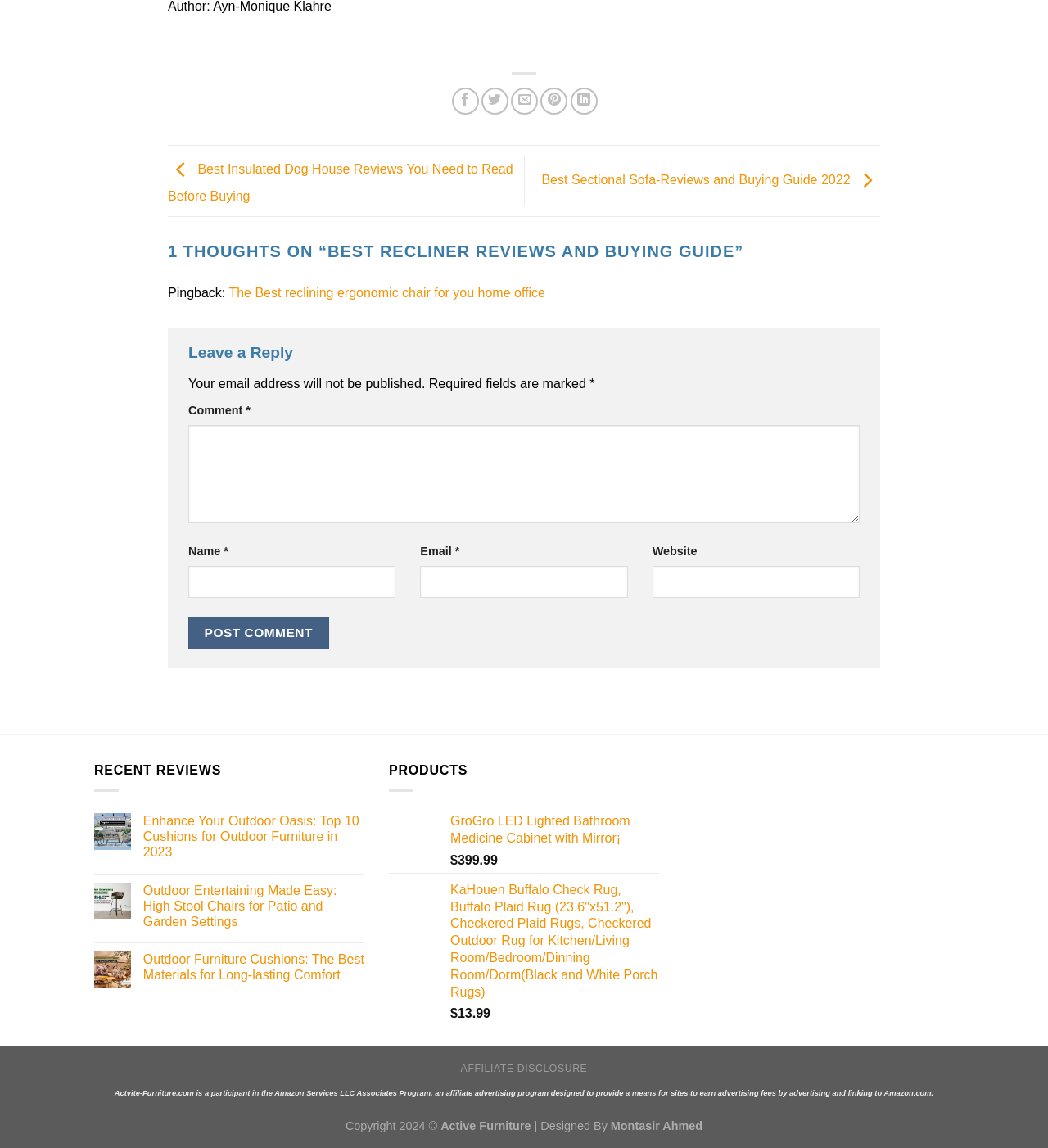Please identify the coordinates of the bounding box that should be clicked to fulfill this instruction: "Share on Facebook".

[0.431, 0.076, 0.457, 0.1]